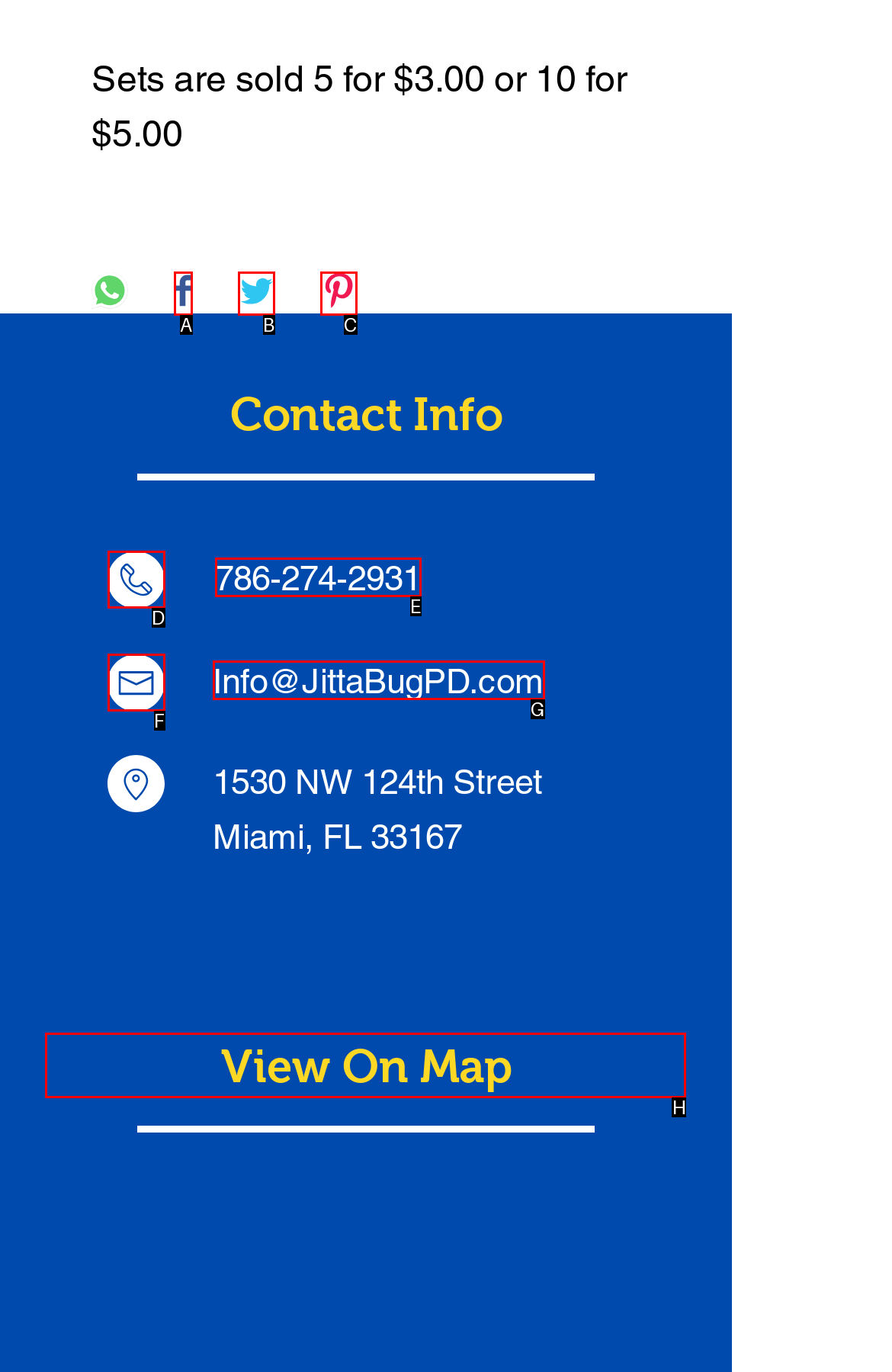For the instruction: View on map, which HTML element should be clicked?
Respond with the letter of the appropriate option from the choices given.

H